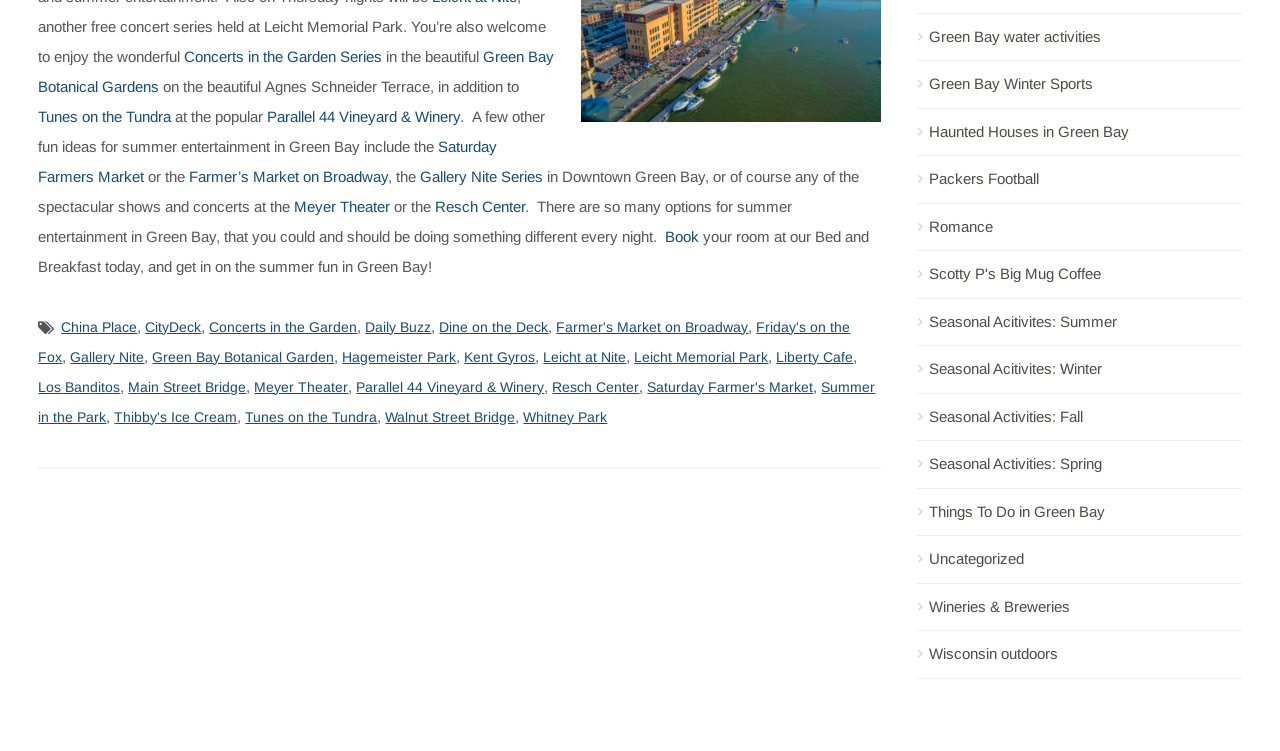Please give the bounding box coordinates of the area that should be clicked to fulfill the following instruction: "Click on Concerts in the Garden Series". The coordinates should be in the format of four float numbers from 0 to 1, i.e., [left, top, right, bottom].

[0.144, 0.064, 0.299, 0.086]